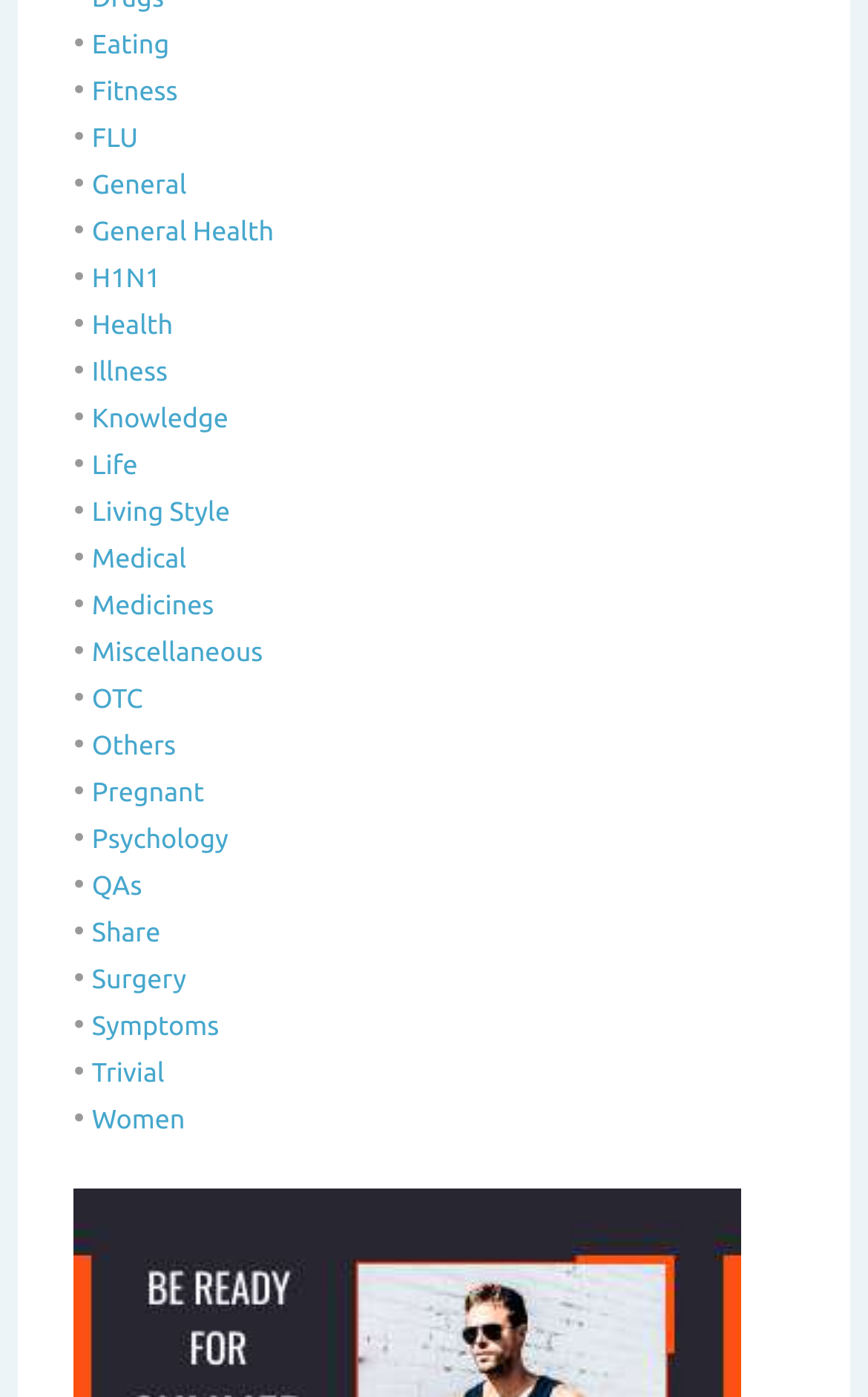Determine the bounding box coordinates for the region that must be clicked to execute the following instruction: "Learn about FLU".

[0.106, 0.089, 0.159, 0.11]